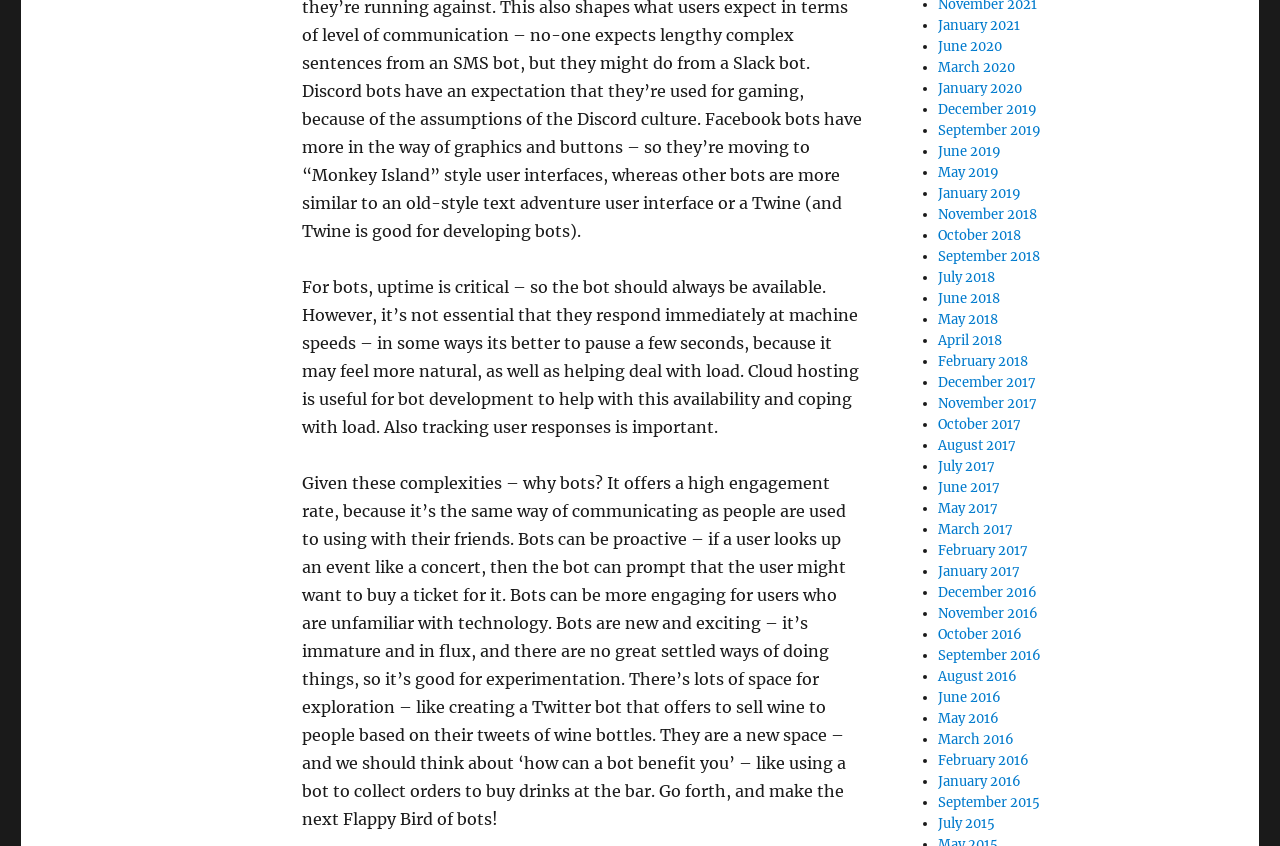Based on the image, please elaborate on the answer to the following question:
What is the importance of uptime for bots?

According to the text, 'For bots, uptime is critical – so the bot should always be available.' This implies that uptime is essential for bots to function properly.